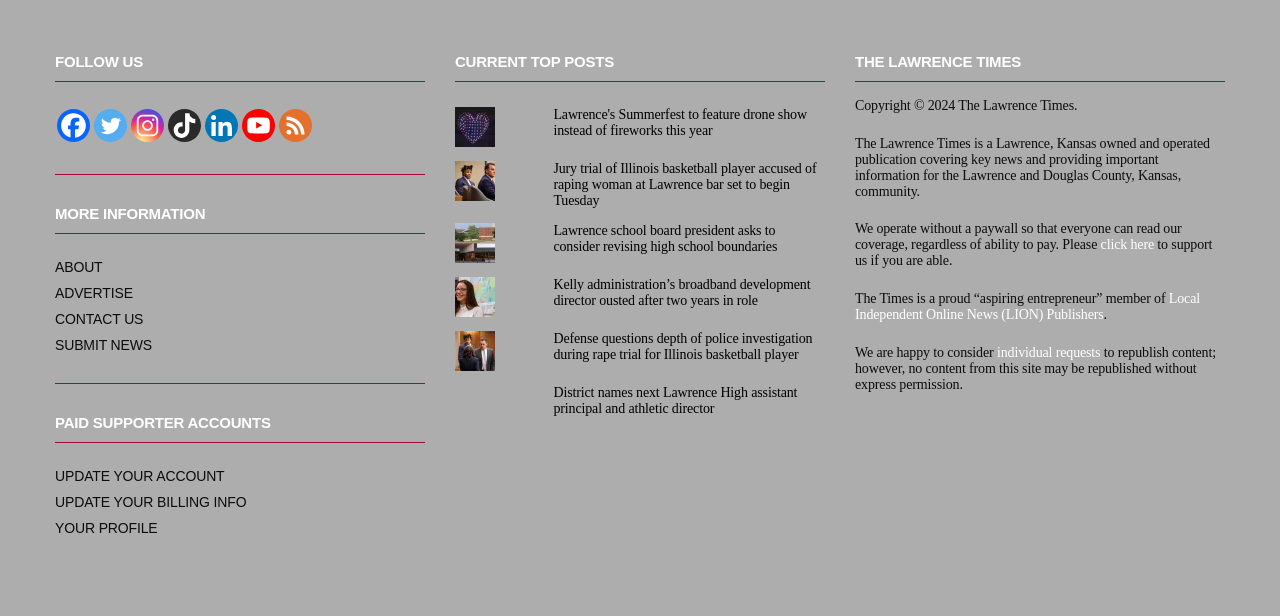Please identify the bounding box coordinates of the element I need to click to follow this instruction: "Follow us on Facebook".

[0.045, 0.176, 0.07, 0.23]